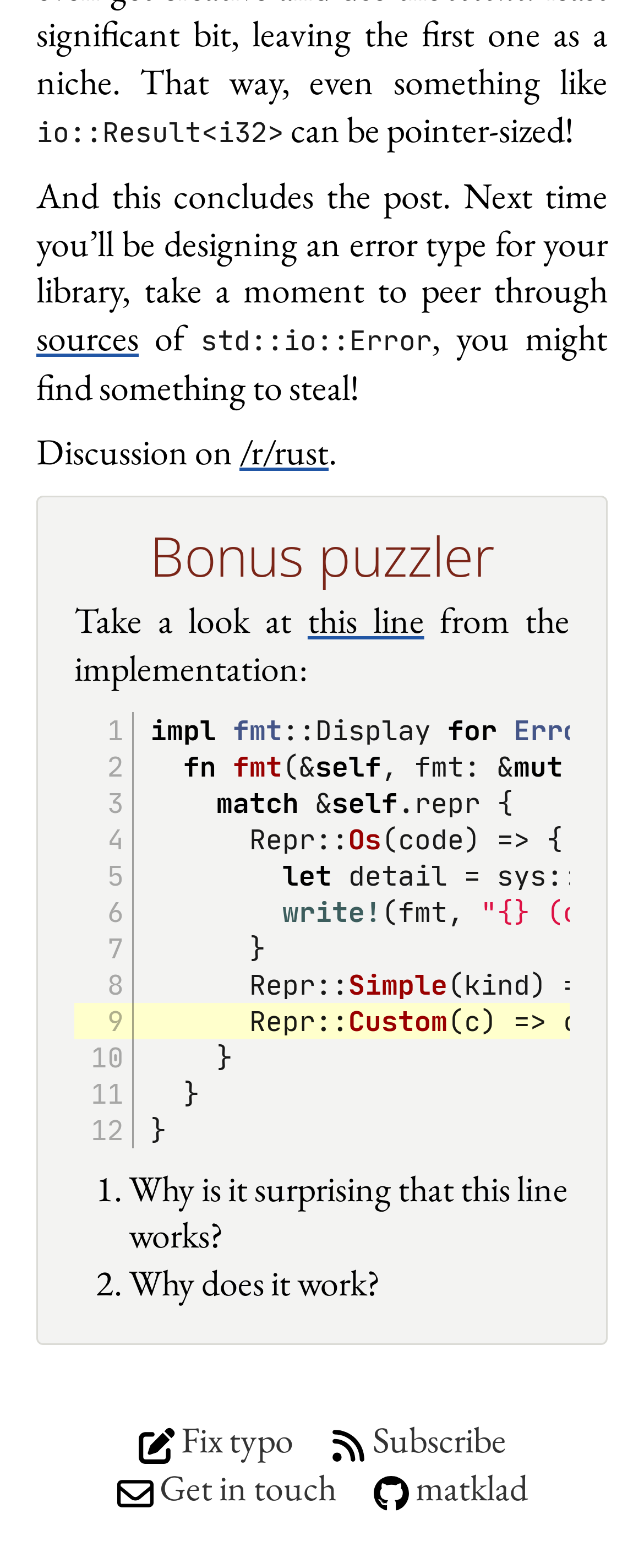Please reply with a single word or brief phrase to the question: 
What is the name of the error type mentioned in the post?

std::io::Error